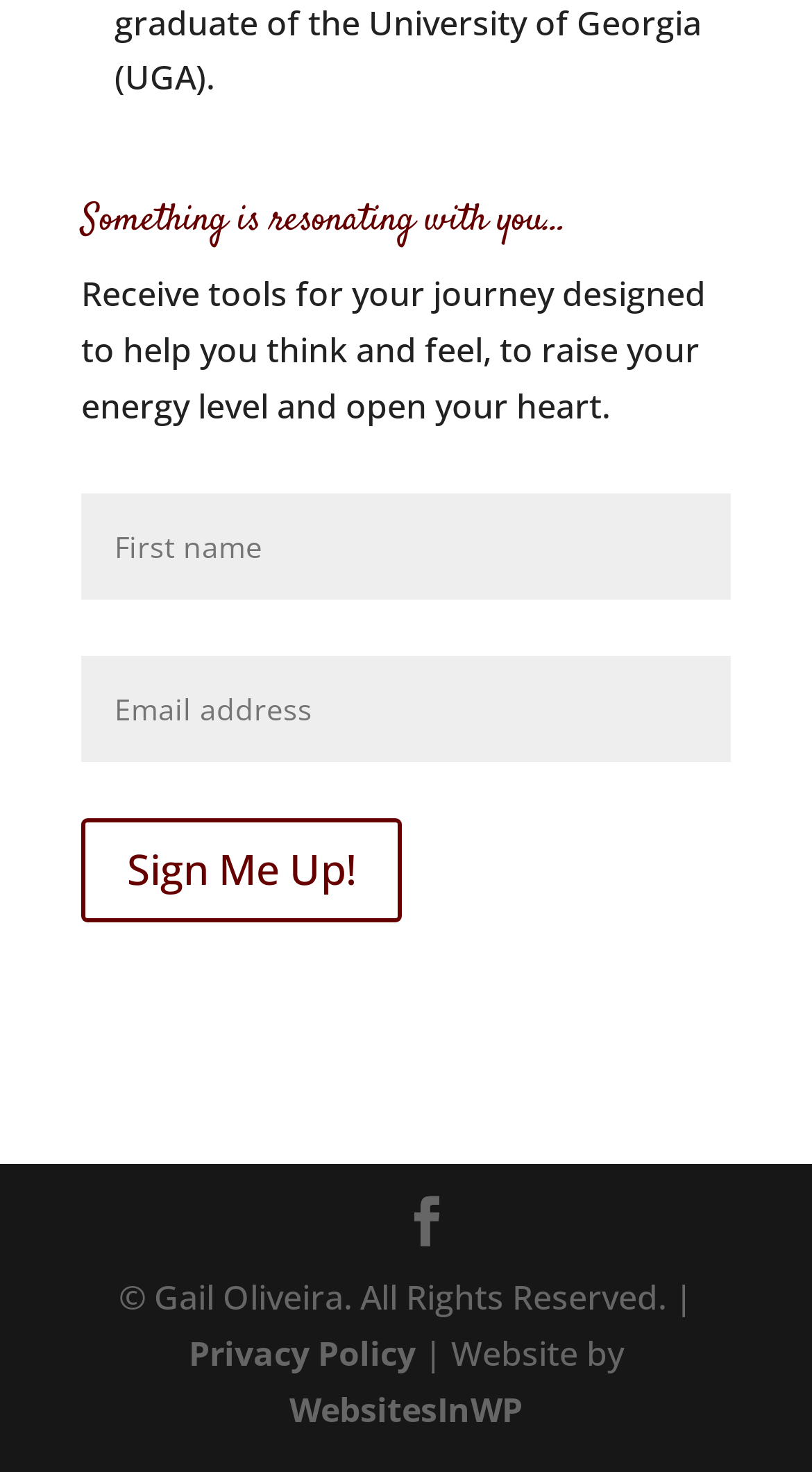How many links are there in the footer?
Please use the image to deliver a detailed and complete answer.

There are three links in the footer section of the webpage, namely the link with the icon '', the 'Privacy Policy' link, and the 'WebsitesInWP' link, as indicated by the link elements with IDs 69, 52, and 54 respectively.